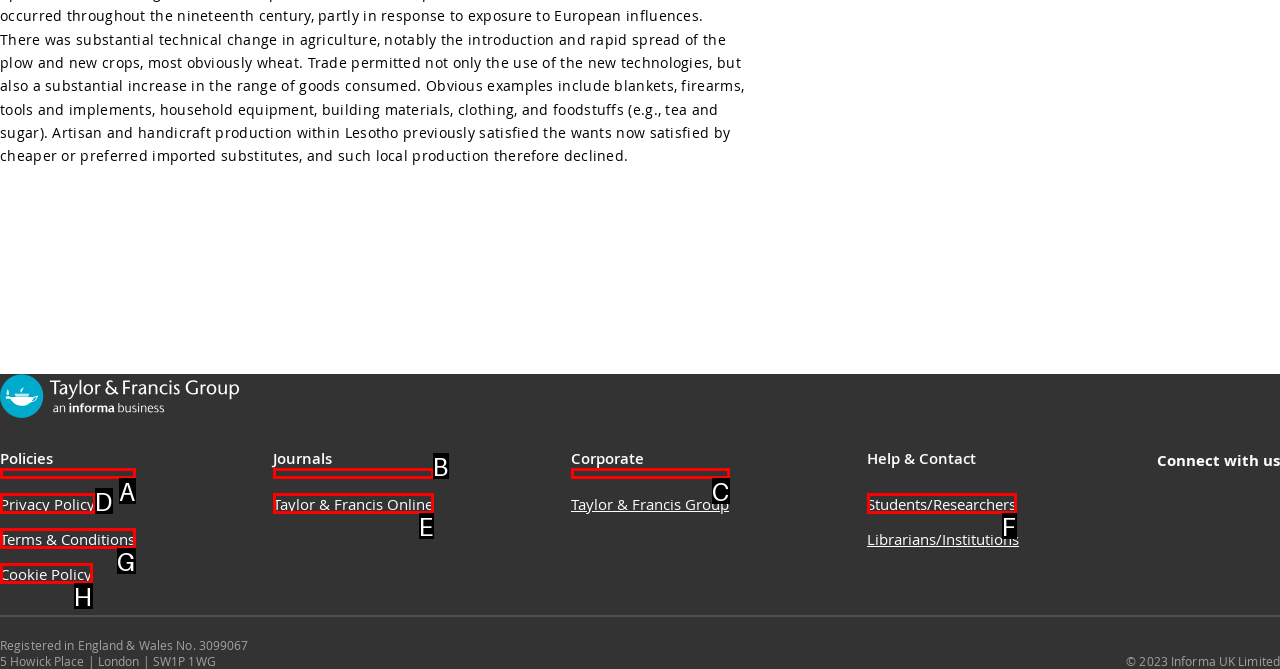Identify the letter corresponding to the UI element that matches this description: Privacy Policy
Answer using only the letter from the provided options.

D